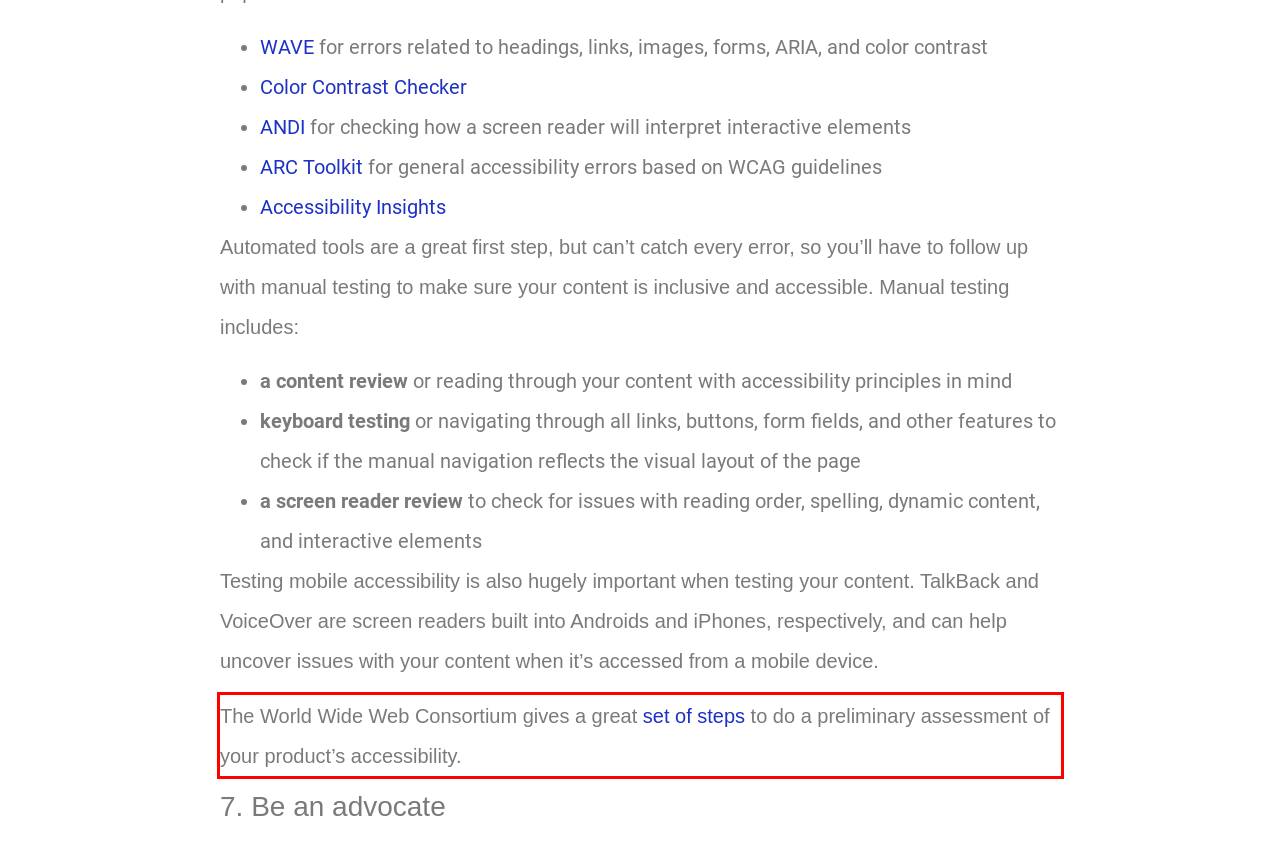Identify and transcribe the text content enclosed by the red bounding box in the given screenshot.

The World Wide Web Consortium gives a great set of steps to do a preliminary assessment of your product’s accessibility.